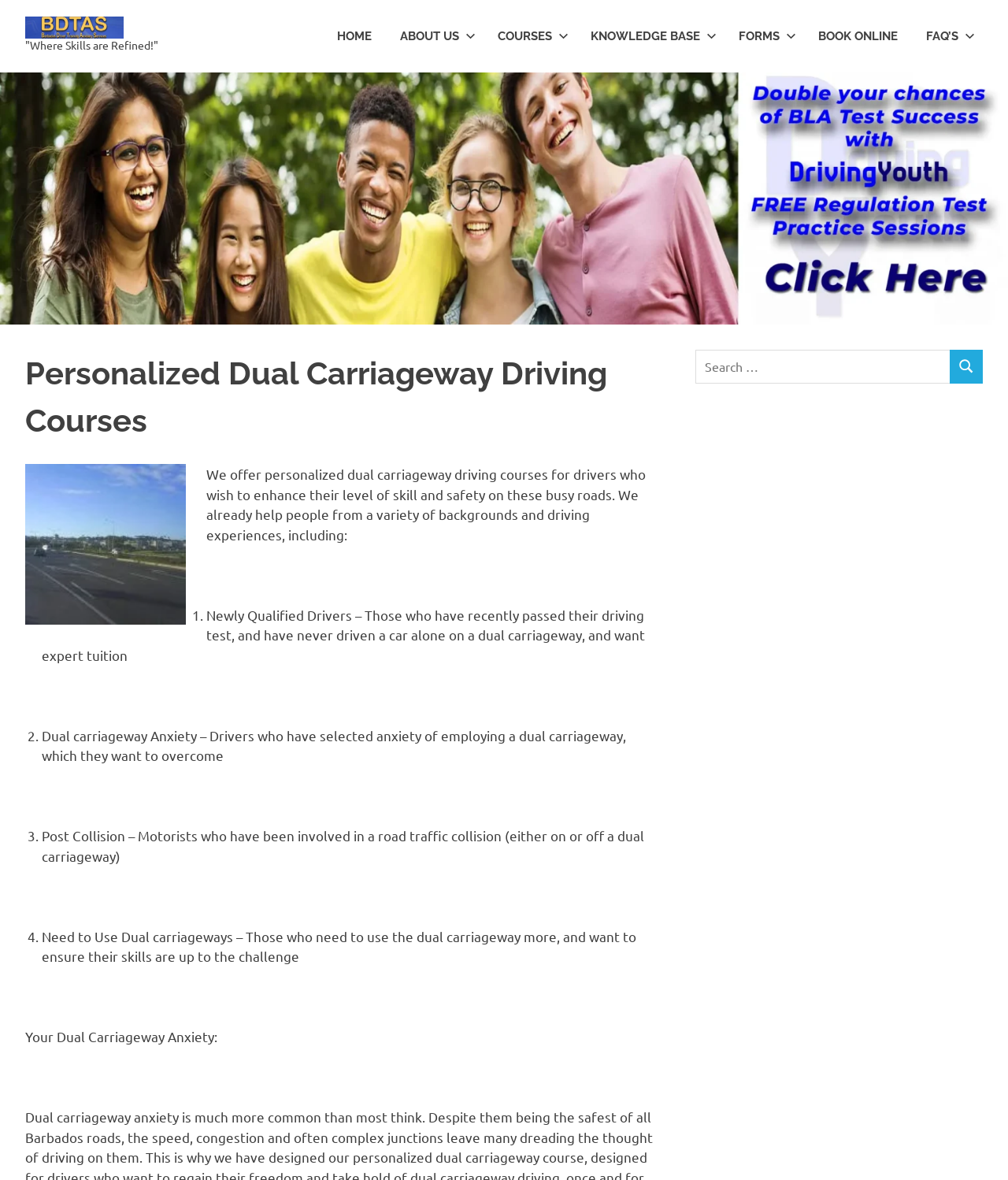Provide an in-depth description of the elements and layout of the webpage.

The webpage is about personalized dual carriageway driving courses. At the top left, there is a small link, and next to it, a static text "Where Skills are Refined!" is displayed. Below these elements, a primary navigation menu is situated, containing 7 links: HOME, ABOUT US, COURSES, KNOWLEDGE BASE, FORMS, BOOK ONLINE, and FAQ’S.

On the left side of the page, there is a large section that contains a heading "Personalized Dual Carriageway Driving Courses" and a paragraph of text explaining the services offered. Below this, there is a list of 4 items, each with a number marker, describing the types of drivers who can benefit from the courses, including newly qualified drivers, those with dual carriageway anxiety, post-collision motorists, and those who need to use dual carriageways more.

On the right side of the page, there is a complementary section that contains a search box with a label "Search for:" and a SEARCH button. Below the search box, there are three sections with headings: "REFRESHER LESSONS", "WHY CHOOSE BDTAS", and each section contains a paragraph of text describing the services and benefits offered.